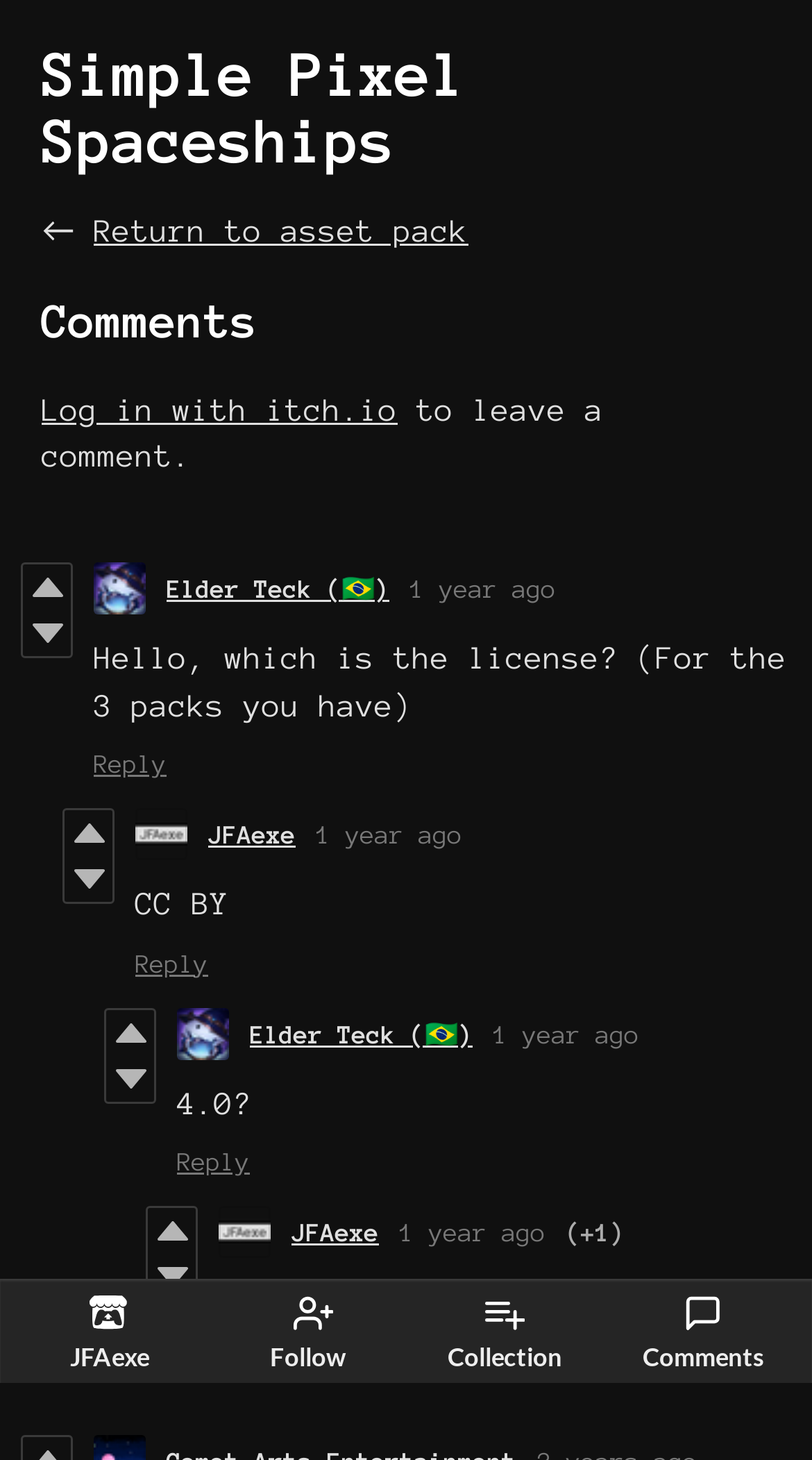Look at the image and give a detailed response to the following question: What is the name of the asset pack?

The name of the asset pack can be found in the heading element with the text 'Simple Pixel Spaceships' at the top of the webpage.